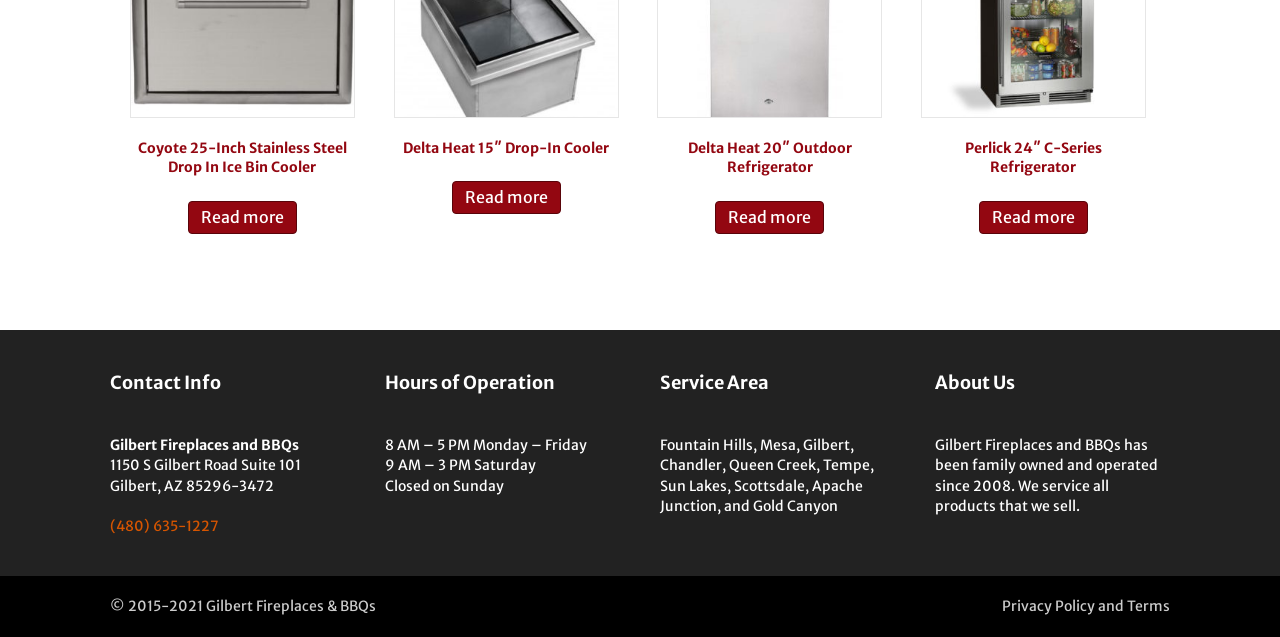Give a concise answer using only one word or phrase for this question:
What is the phone number of the store?

(480) 635-1227